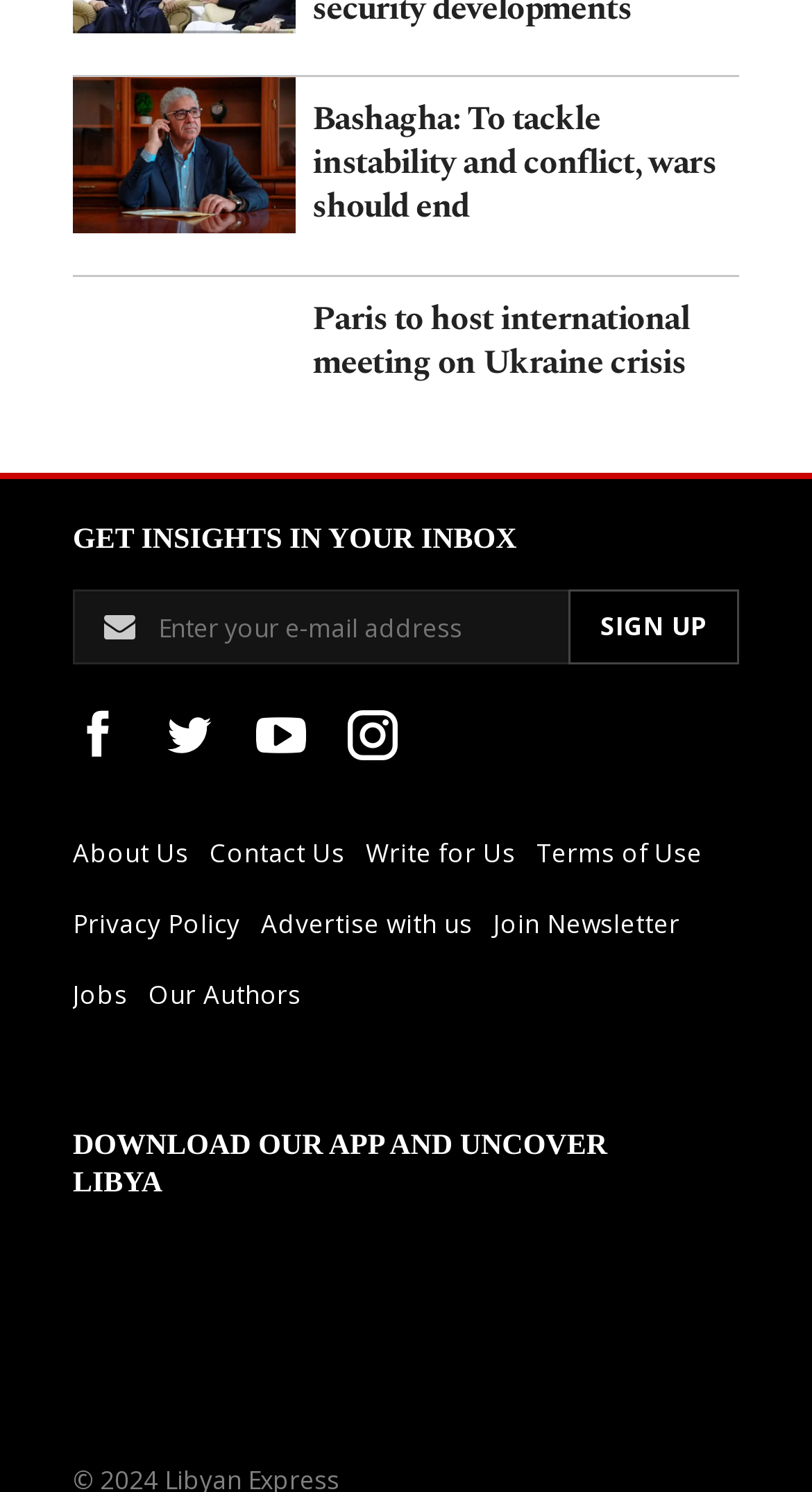Could you highlight the region that needs to be clicked to execute the instruction: "Read about Bashagha"?

[0.385, 0.063, 0.881, 0.156]